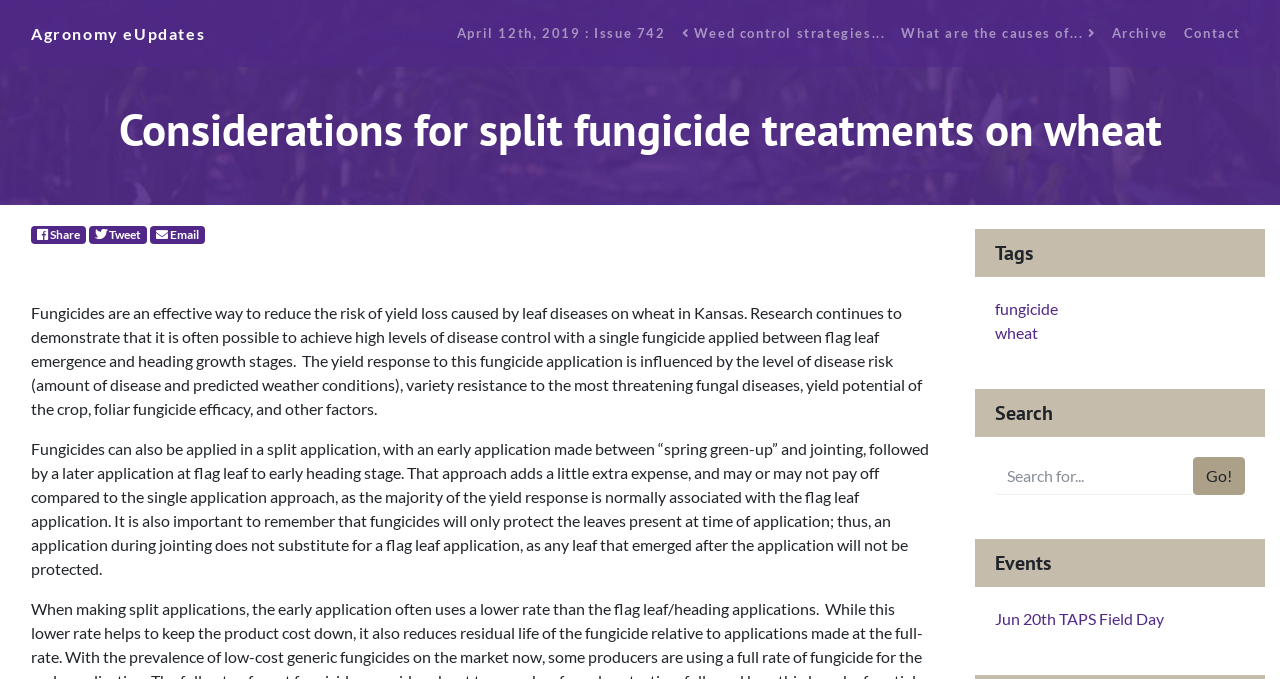Using the details in the image, give a detailed response to the question below:
What is the topic of the article?

Based on the content of the webpage, specifically the text 'Fungicides are an effective way to reduce the risk of yield loss caused by leaf diseases on wheat in Kansas.', it can be inferred that the topic of the article is about the use of fungicides on wheat.